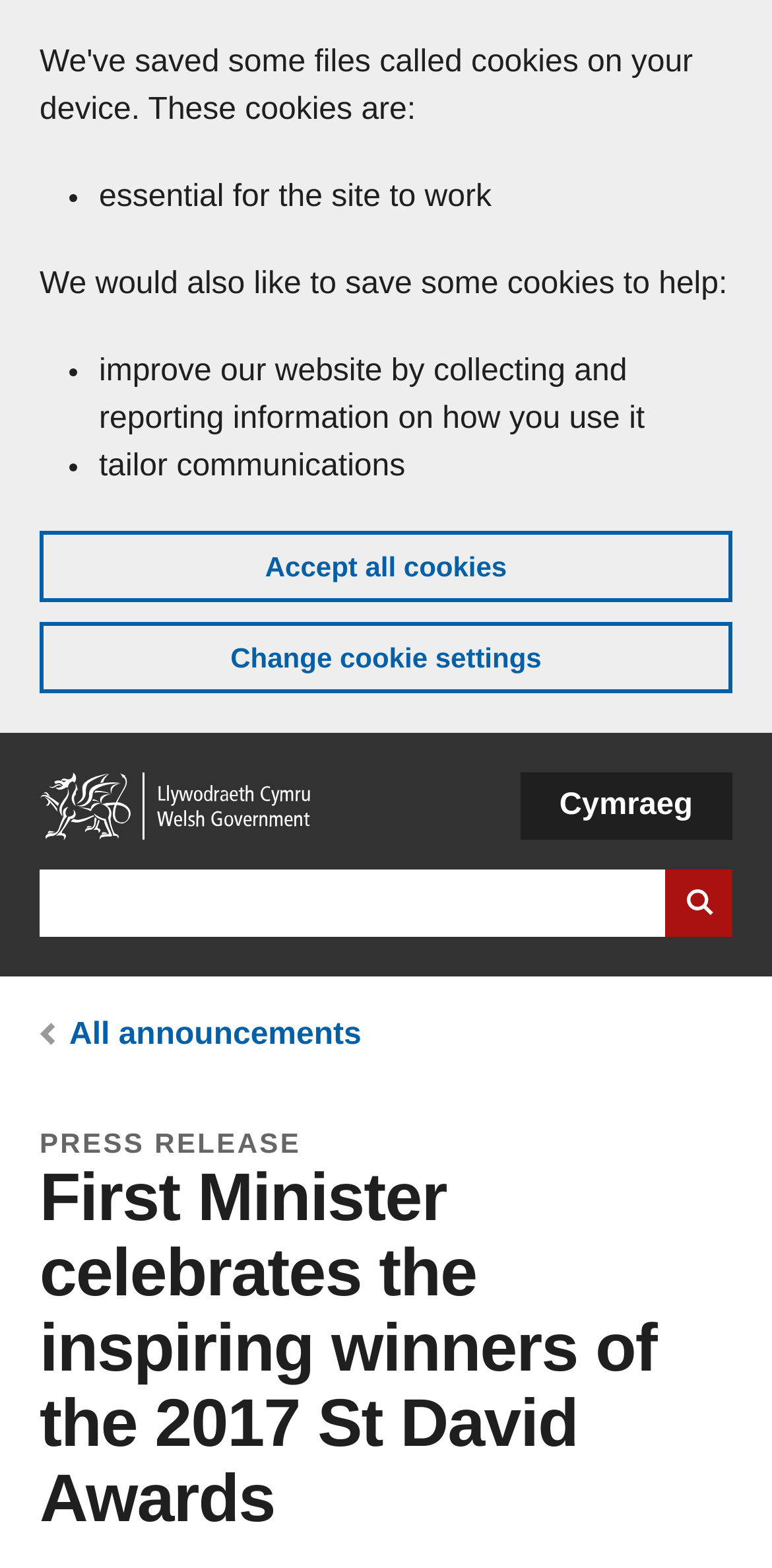Provide a single word or phrase to answer the given question: 
What is the purpose of the cookies on this website?

To improve website